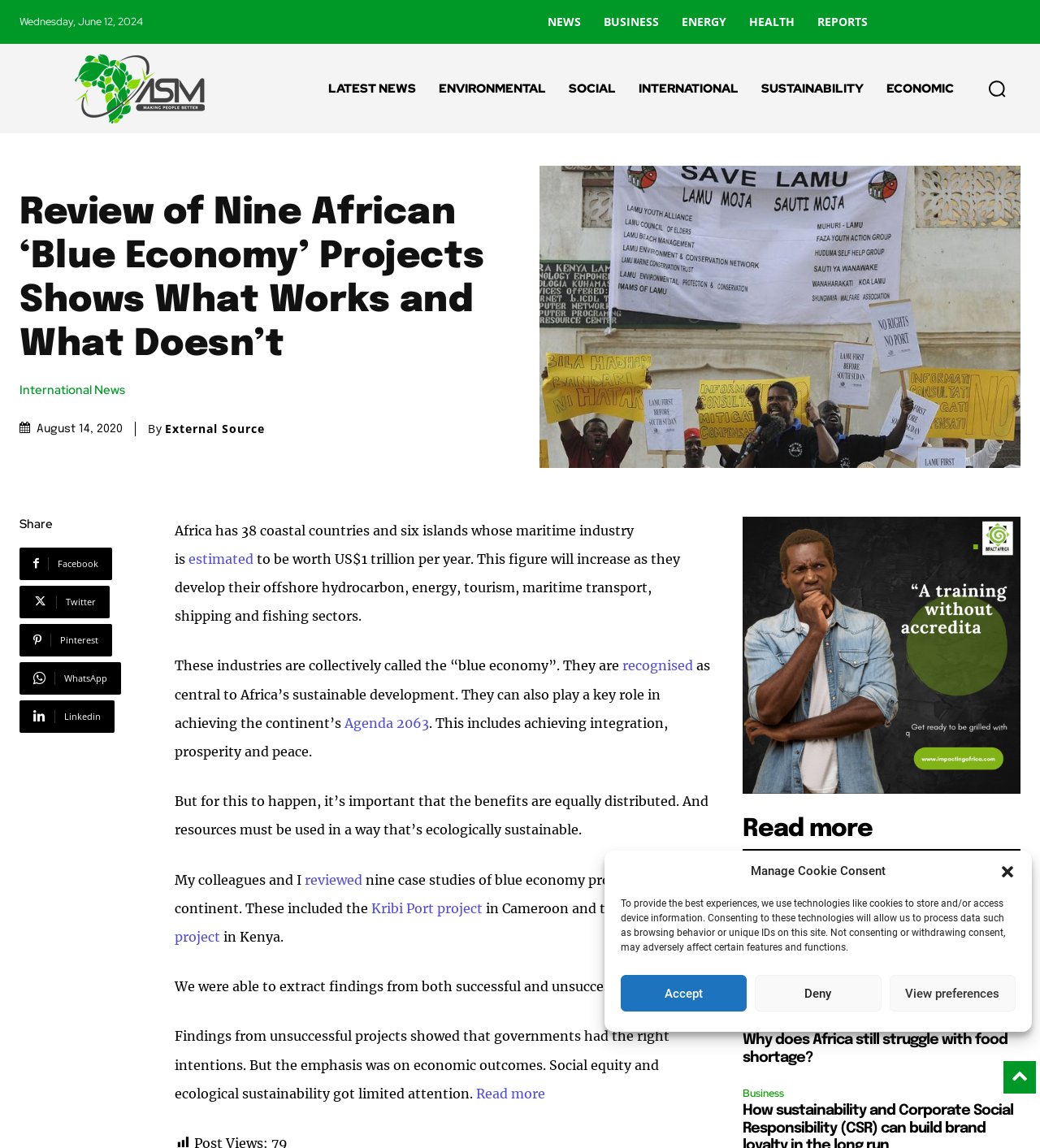What is the estimated worth of Africa's maritime industry per year?
Refer to the image and offer an in-depth and detailed answer to the question.

I found the estimated worth of Africa's maritime industry per year by reading the text in the article which states 'estimated to be worth US$1 trillion per year'.